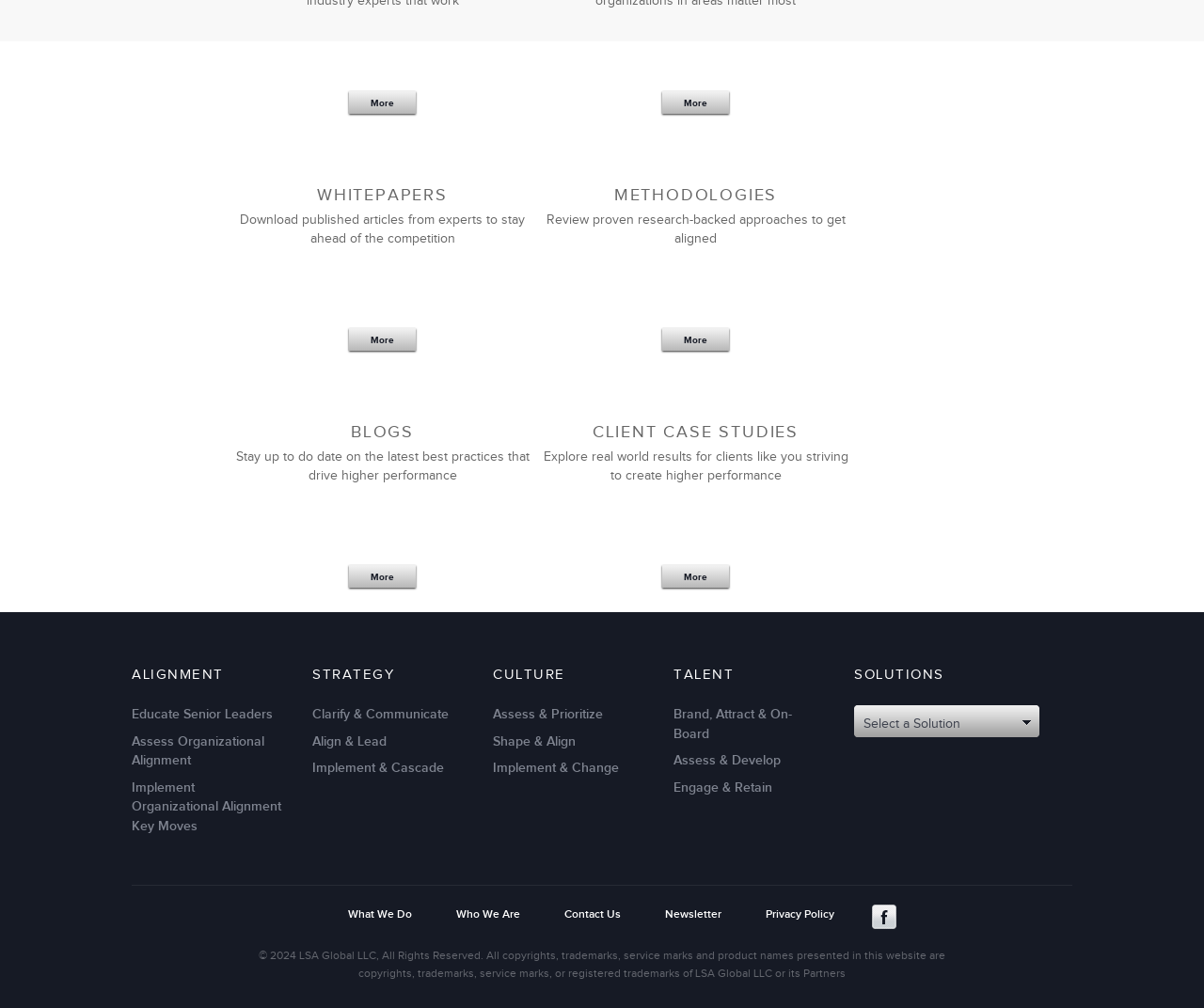What is the copyright information mentioned at the bottom of the page?
Look at the image and provide a detailed response to the question.

The static text at the bottom of the page mentions '© 2024 LSA Global LLC, All Rights Reserved.', which indicates that the copyright information is related to LSA Global LLC and the year 2024.